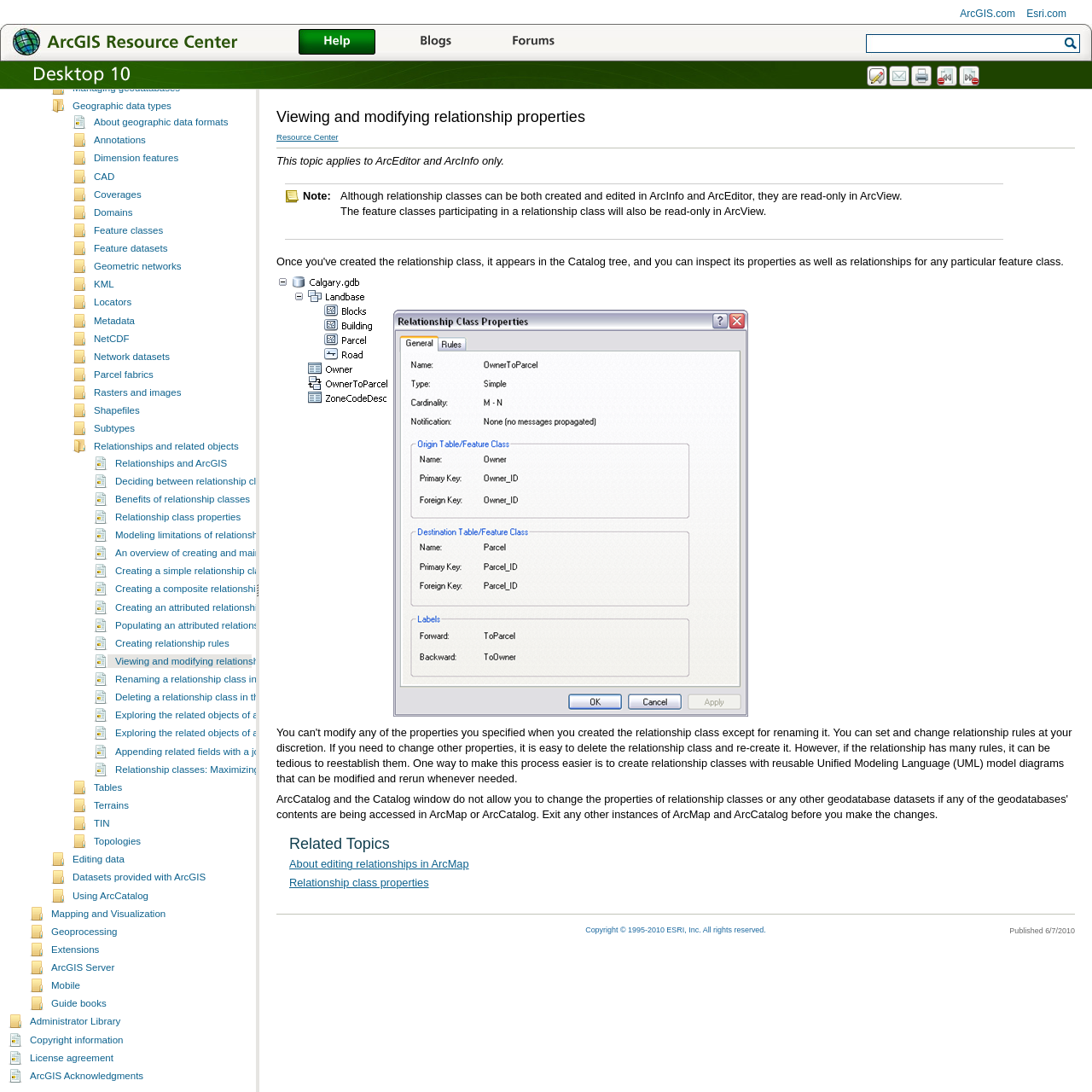Determine the bounding box coordinates of the region I should click to achieve the following instruction: "View the 'Products' section". Ensure the bounding box coordinates are four float numbers between 0 and 1, i.e., [left, top, right, bottom].

None